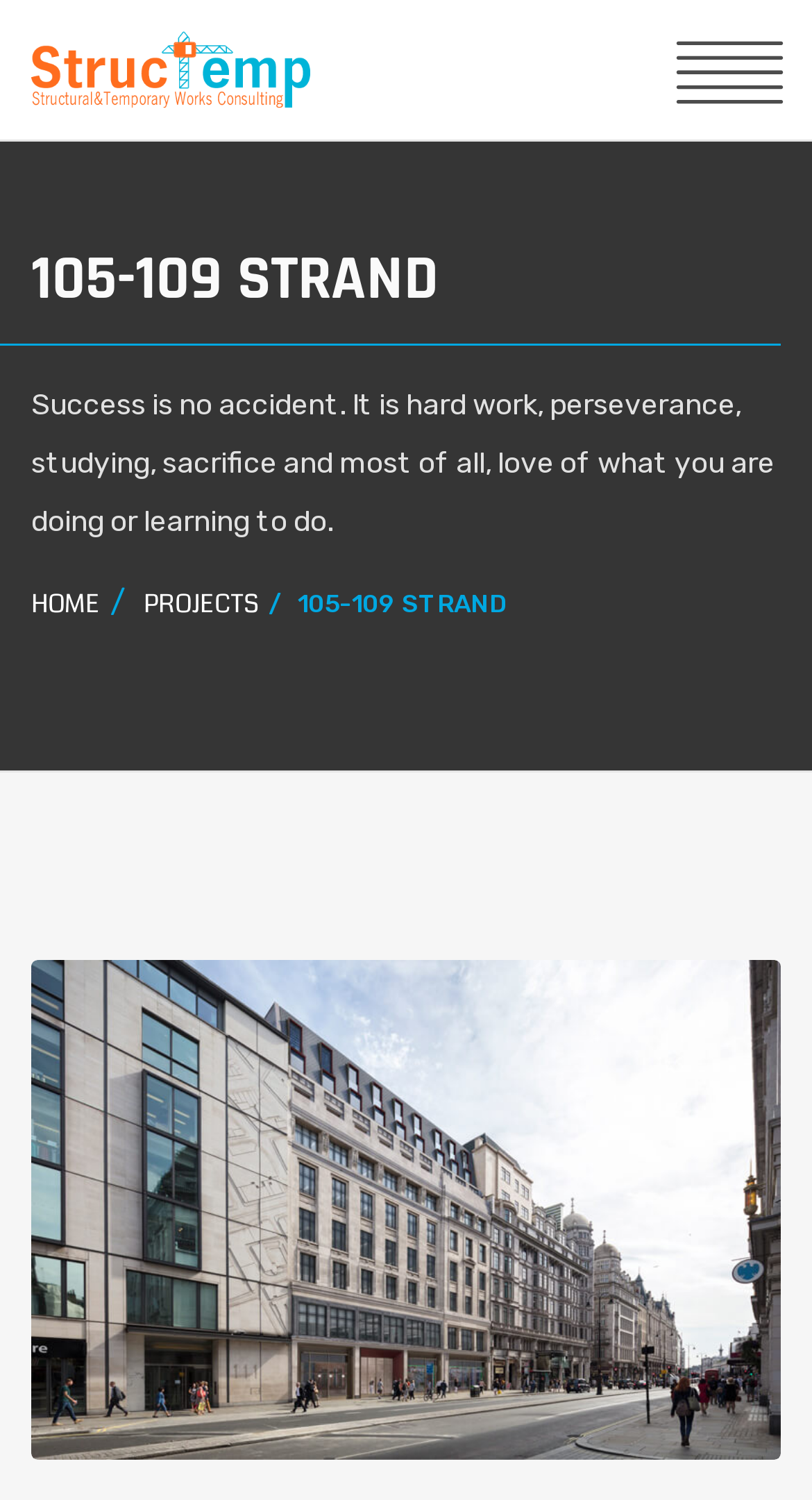Answer the question briefly using a single word or phrase: 
How many links are on the top of the webpage?

3